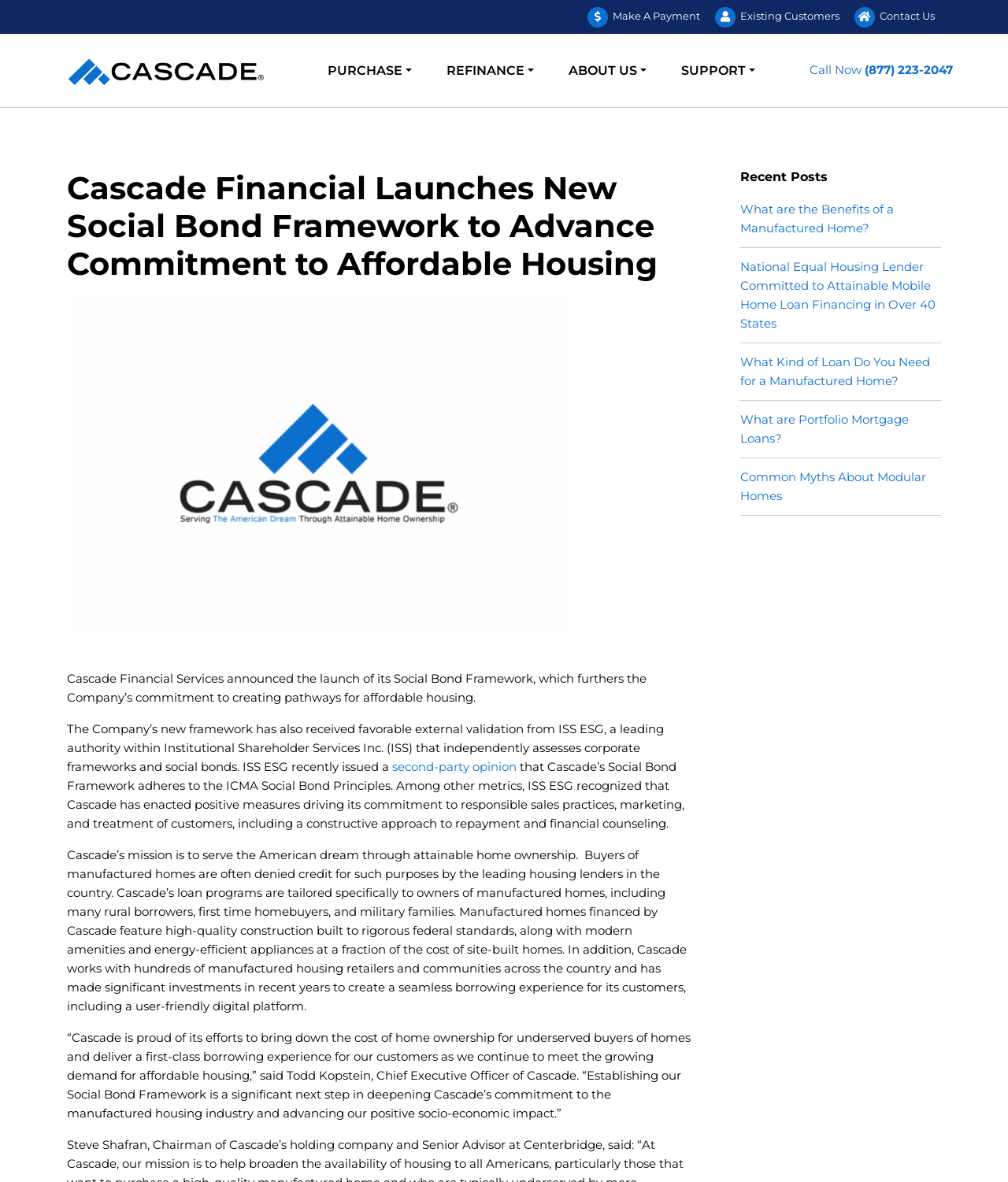What is the company's mission?
Respond to the question with a well-detailed and thorough answer.

The company's mission is mentioned in the paragraph that describes the company's loan programs, stating that 'Cascade's mission is to serve the American dream through attainable home ownership.' This mission is to provide affordable housing options to people who are often denied credit by leading housing lenders.